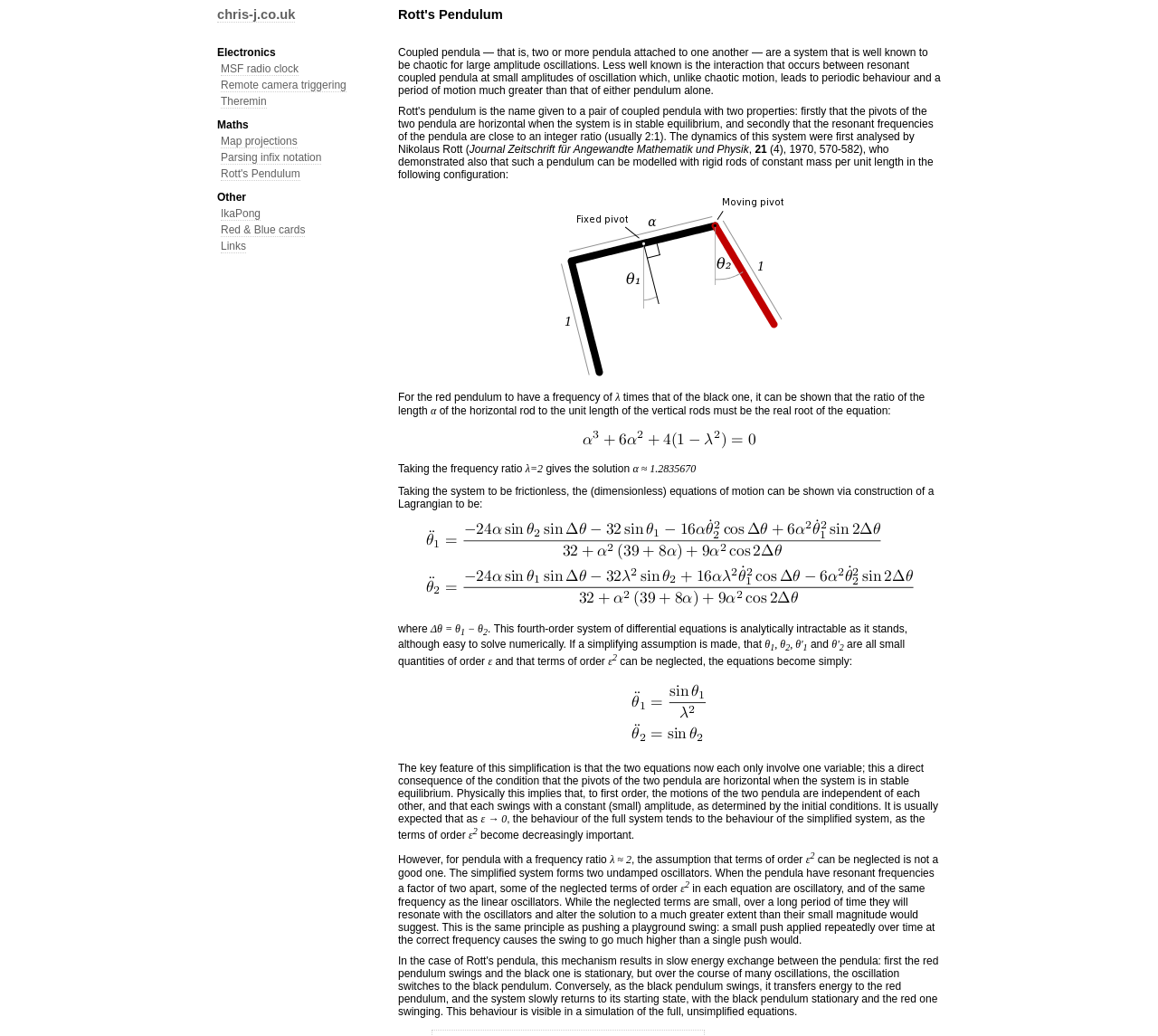Use a single word or phrase to answer the question: What is the assumption made to simplify the equations of motion?

Terms of order ε can be neglected